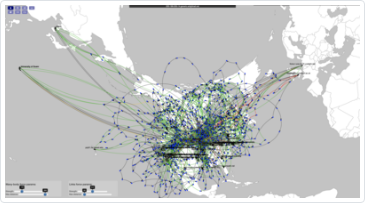Break down the image and provide a full description, noting any significant aspects.

The image depicts a complex network routing visualization for a Kubernetes cluster consisting of over 200 nodes spread across the United States and other countries. Displayed prominently are black points representing geographically located nodes and blue dots symbolizing routers. The intricate lines connecting these nodes illustrate the network connections, with the thickness and color of the graph edges indicating the delay and throughput of data along these paths. Specific large clusters of blue dots highlight regions of high connectivity, showcasing the robust network infrastructure of the Pacific Research Platform. This visual representation is essential for understanding the dynamics of network performance and the relationships between various components within this global digital framework.